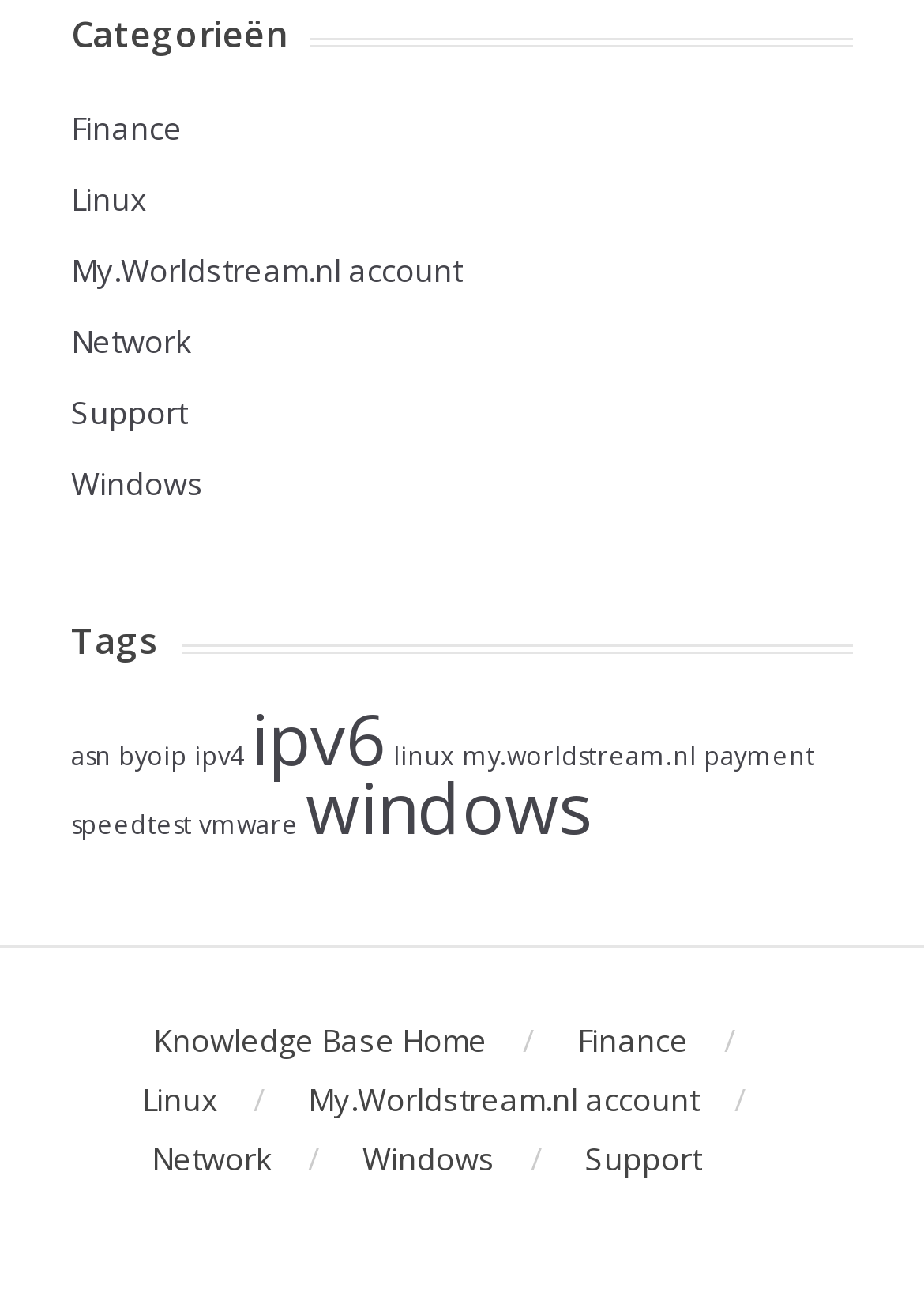Kindly determine the bounding box coordinates for the clickable area to achieve the given instruction: "Click on the Finance category".

[0.077, 0.082, 0.197, 0.115]